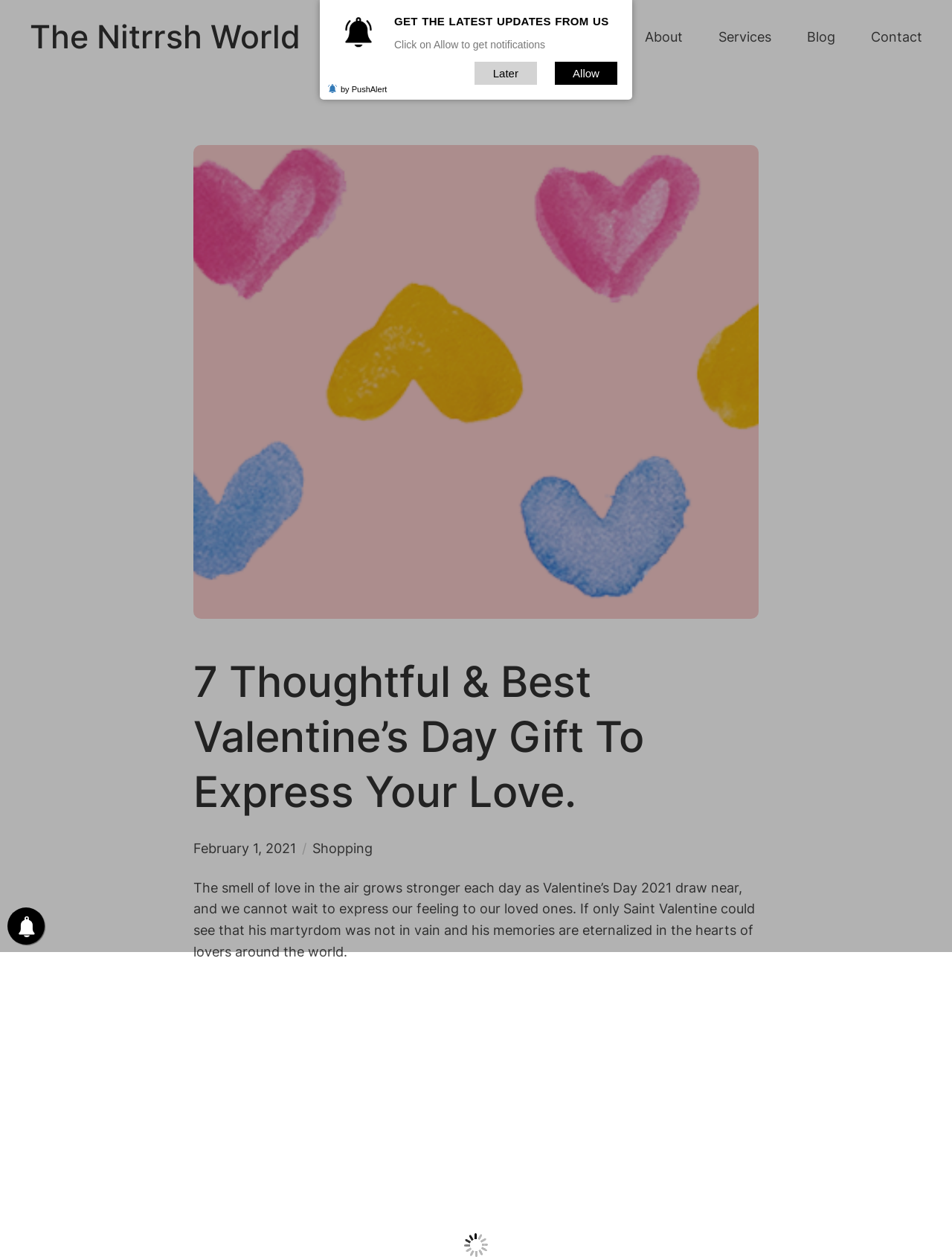Find and specify the bounding box coordinates that correspond to the clickable region for the instruction: "Get notifications".

[0.583, 0.049, 0.648, 0.068]